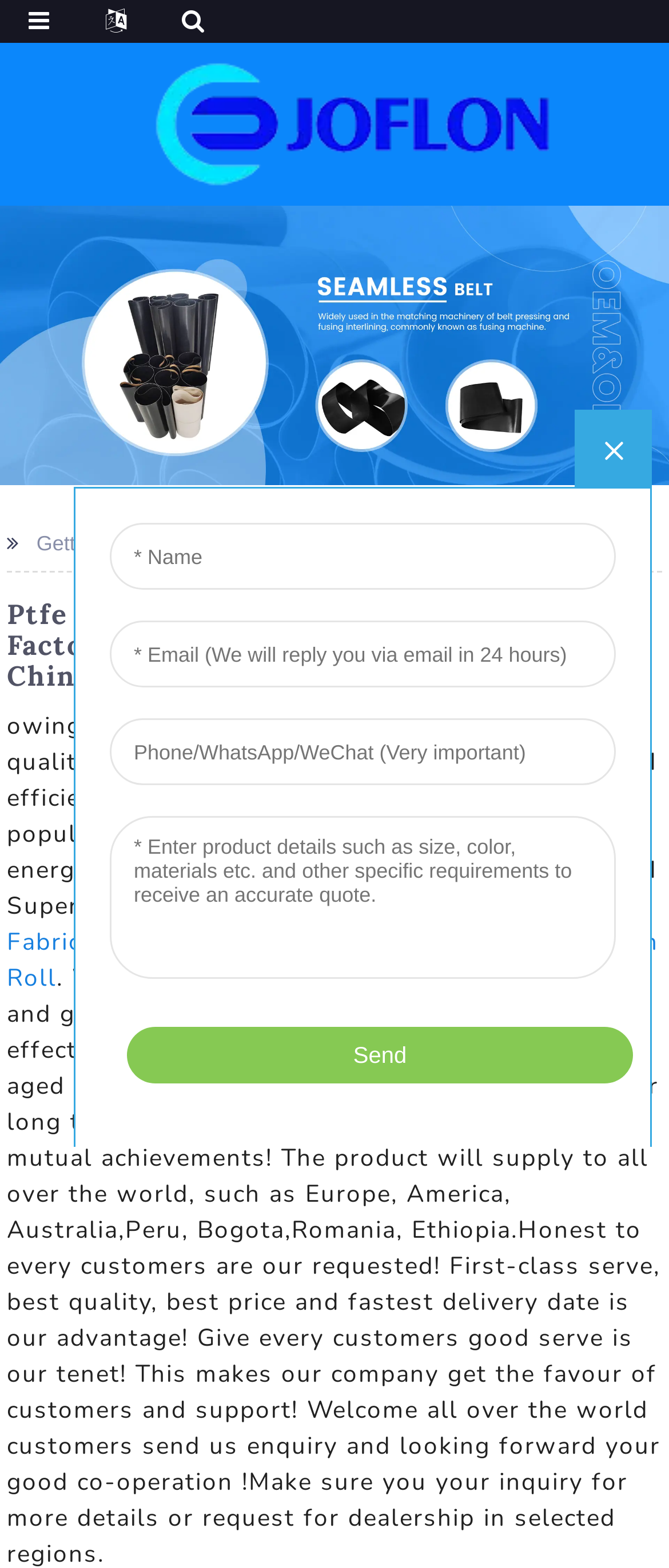What is the company's goal?
Using the image, respond with a single word or phrase.

Sustainable development